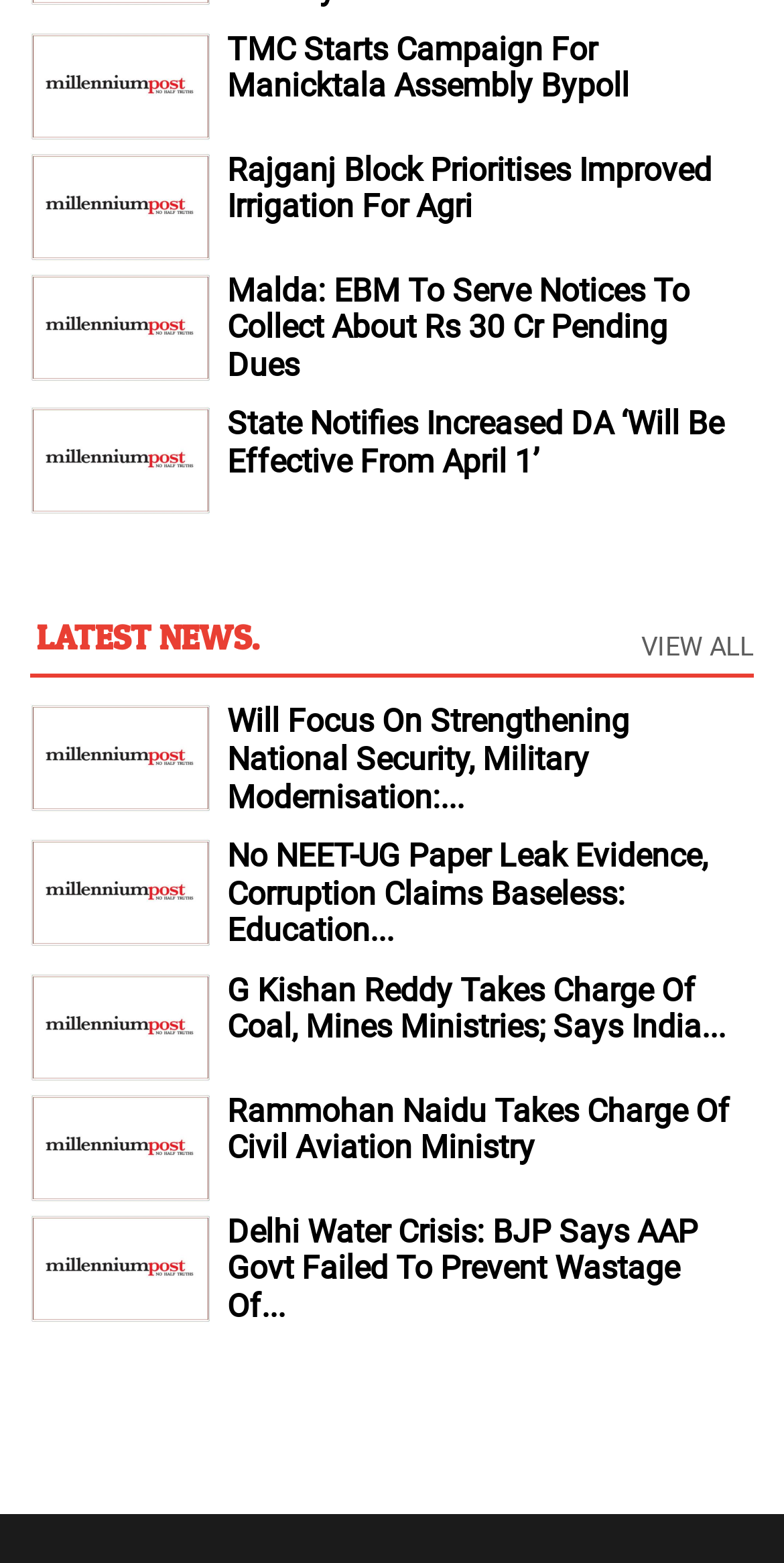Identify the bounding box coordinates of the section that should be clicked to achieve the task described: "View all news".

[0.818, 0.398, 0.962, 0.43]